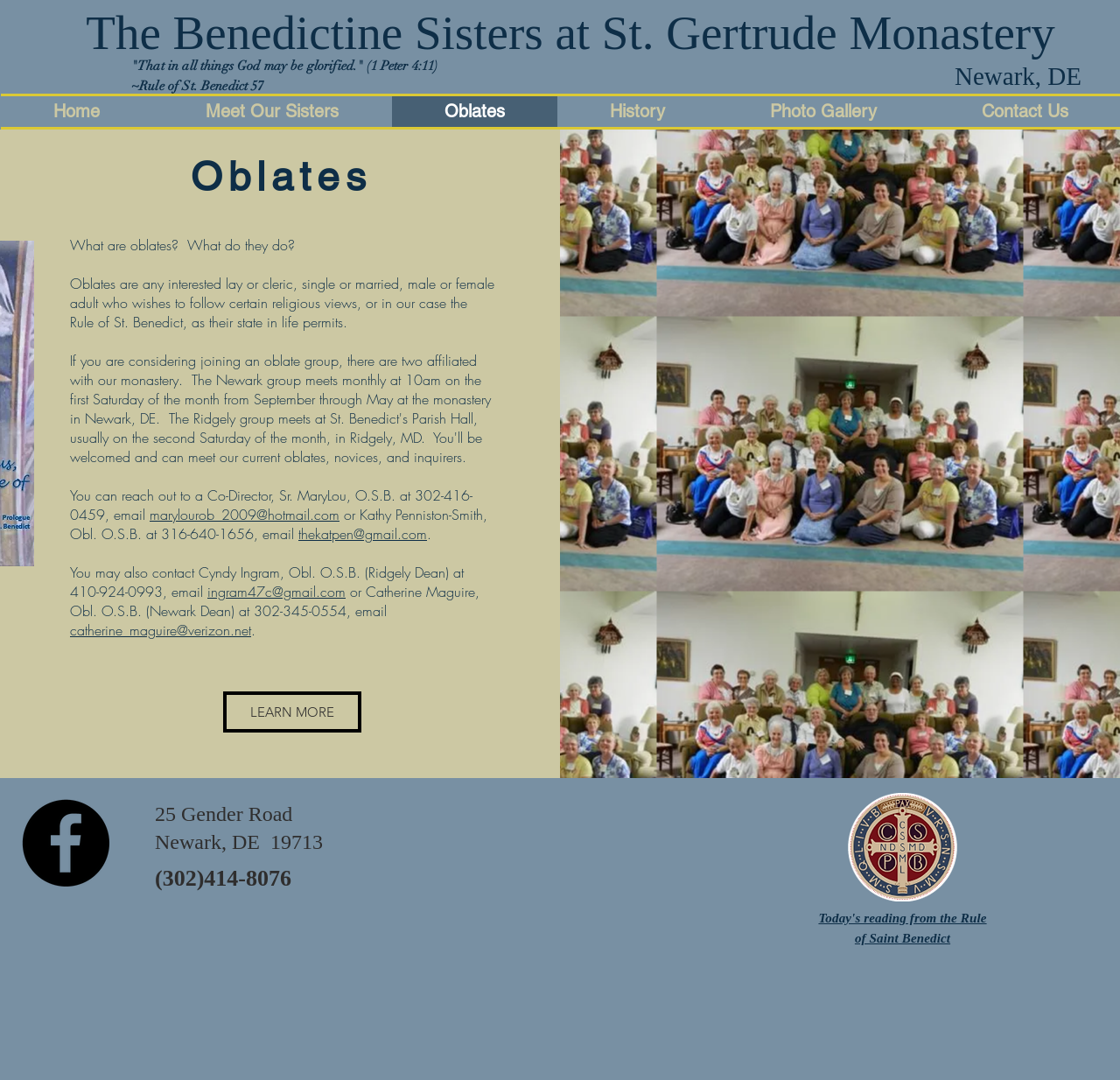Provide a brief response in the form of a single word or phrase:
What is the name of the saint mentioned on the page?

Saint Benedict